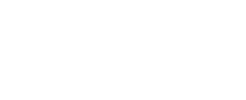Please answer the following question using a single word or phrase: 
What is the time period for the projected CAGR?

2021 to 2028